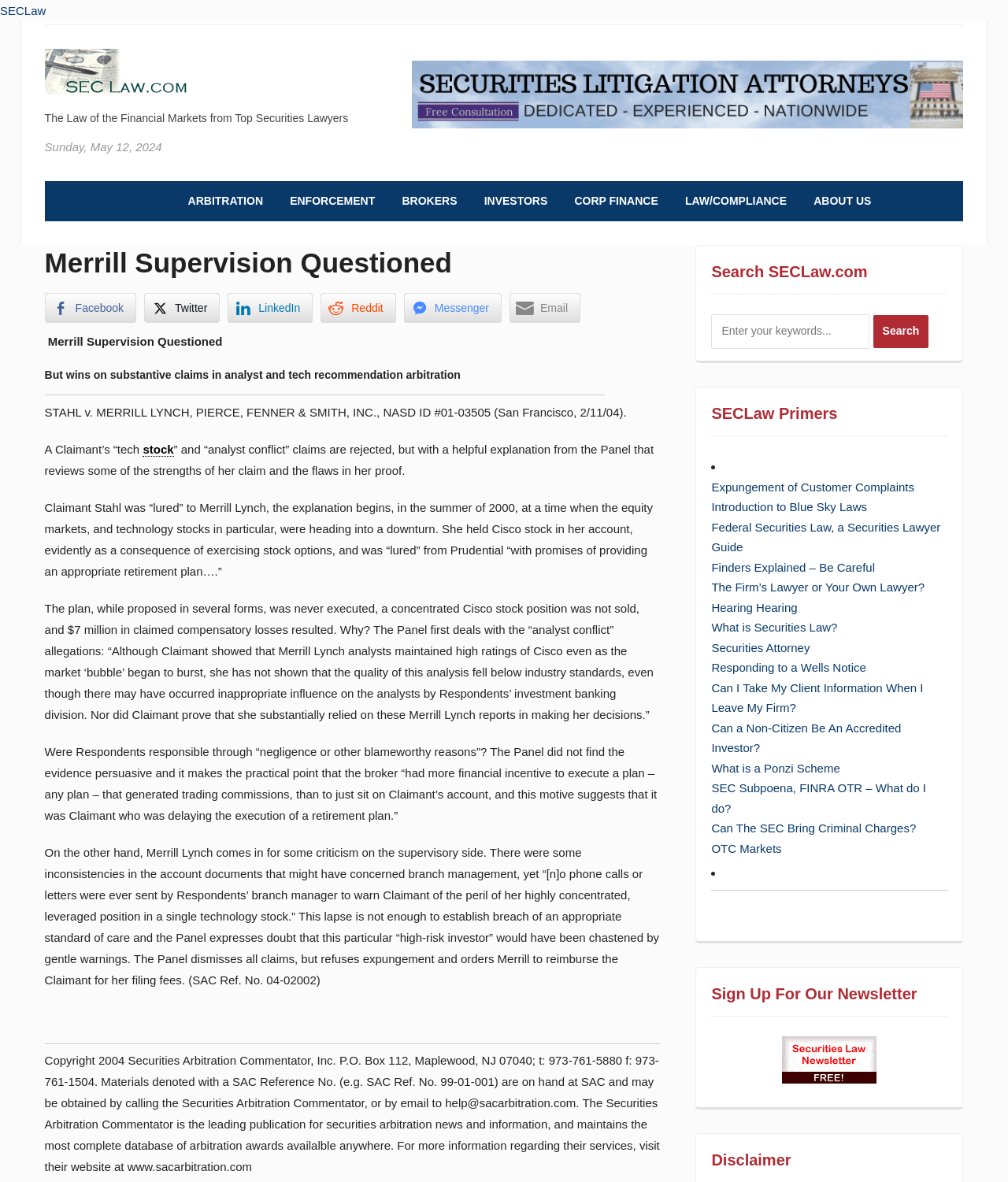What is the name of the law firm mentioned in the article?
Look at the image and respond with a one-word or short-phrase answer.

Merrill Lynch